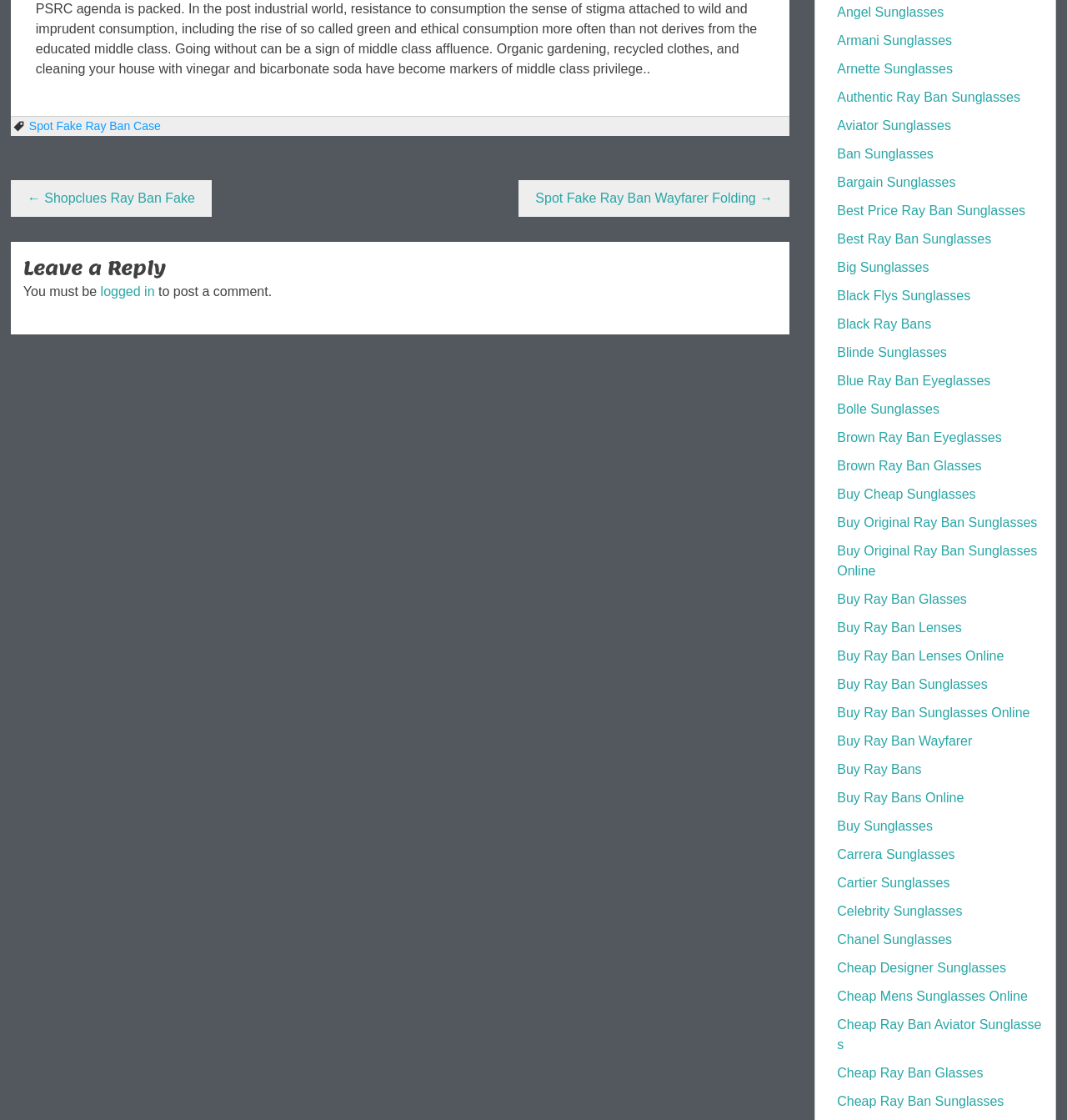Determine the bounding box coordinates of the clickable region to follow the instruction: "Click on 'Buy Ray Ban Sunglasses'".

[0.785, 0.605, 0.926, 0.617]